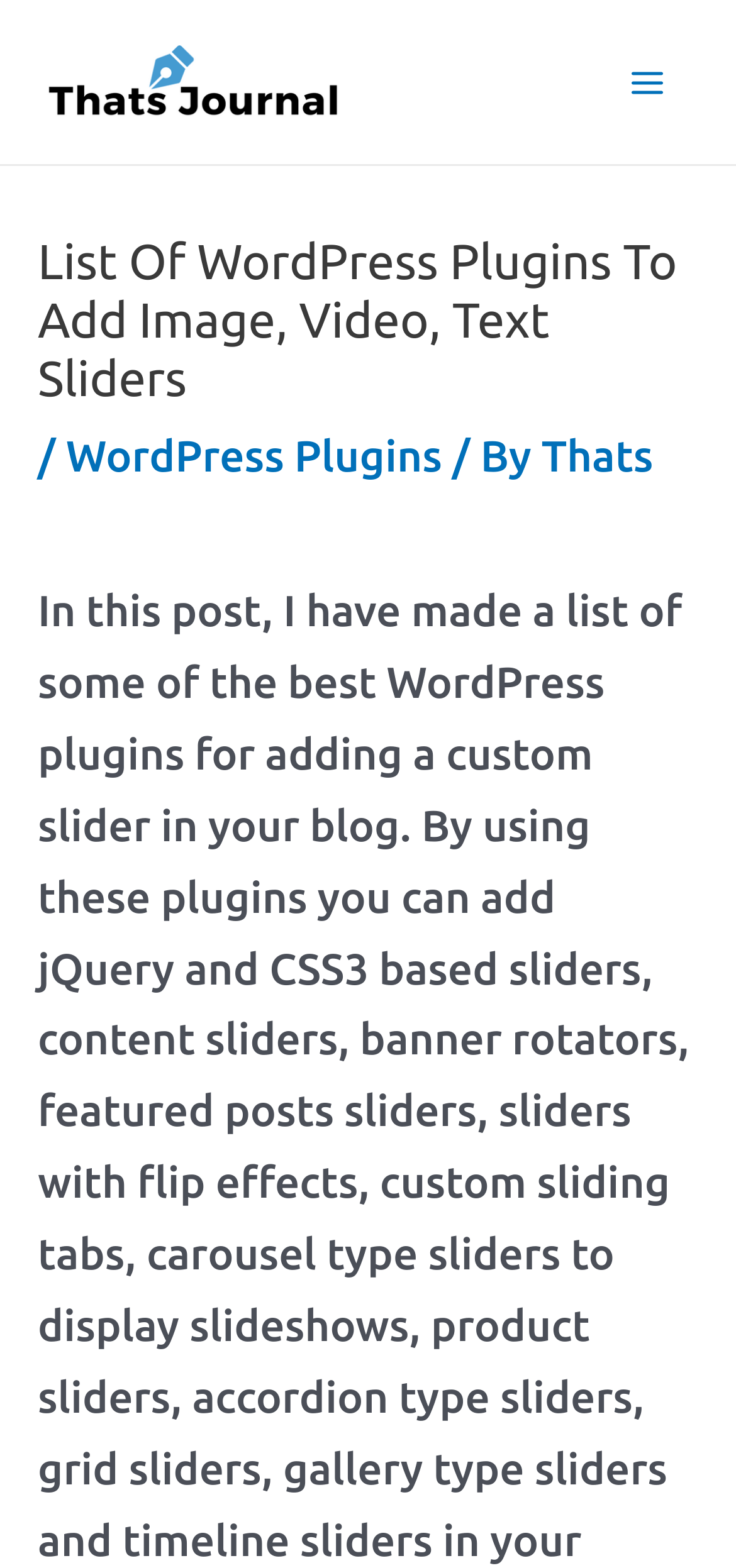Describe in detail what you see on the webpage.

The webpage appears to be a blog post about WordPress plugins for adding custom sliders. At the top left of the page, there is a link to "Thats Journal" accompanied by an image with the same name. 

On the top right, there is a button labeled "Main Menu" which is not expanded. Next to the button, there is an image, but it does not have a description. 

Below the top section, there is a header that spans the entire width of the page. The header contains a heading that reads "List Of WordPress Plugins To Add Image, Video, Text Sliders". Below the heading, there is a slash character, followed by a link to "WordPress Plugins", then a "By" text, and finally a link to "Thats".